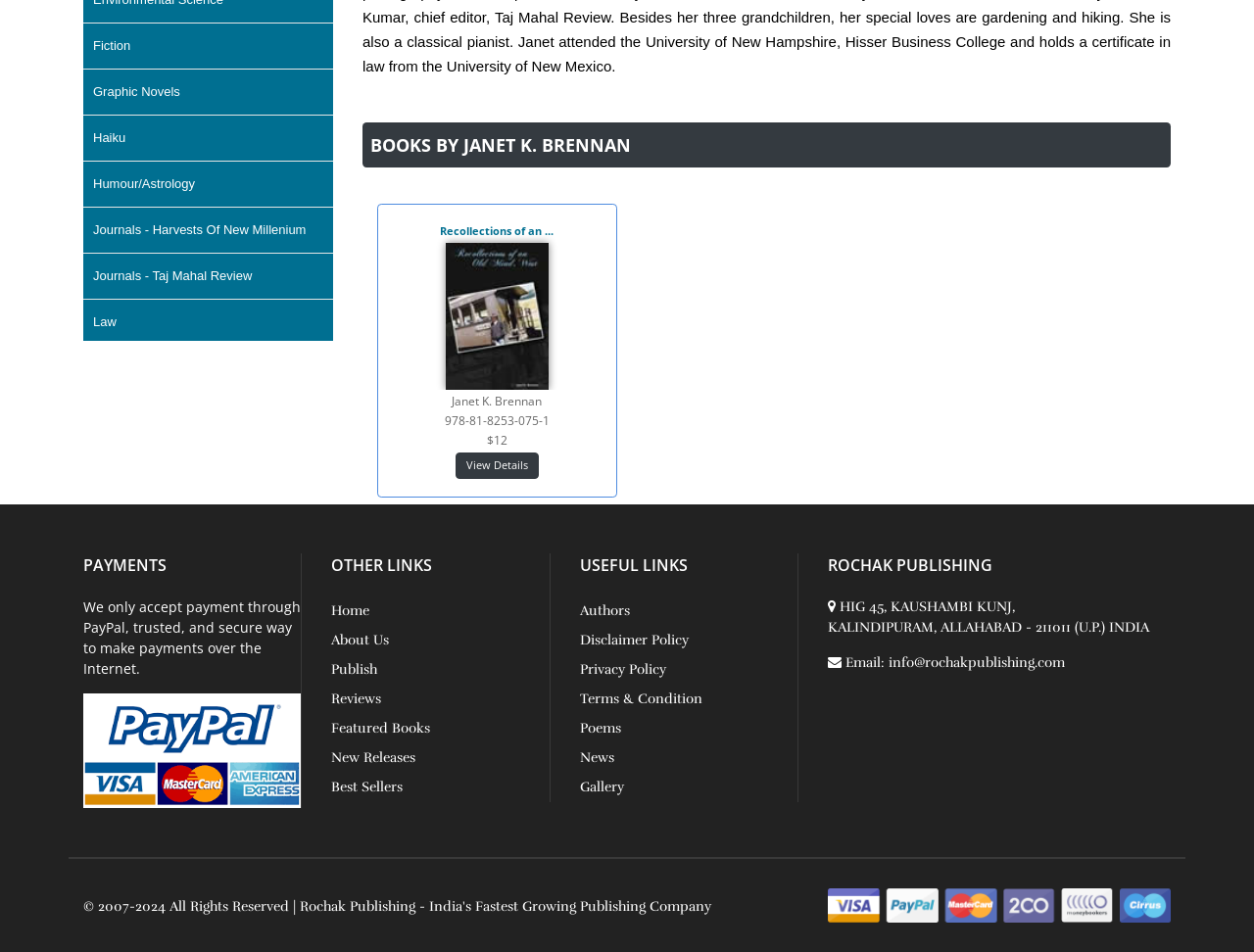Using the element description: "Reviews", determine the bounding box coordinates for the specified UI element. The coordinates should be four float numbers between 0 and 1, [left, top, right, bottom].

[0.264, 0.719, 0.438, 0.75]